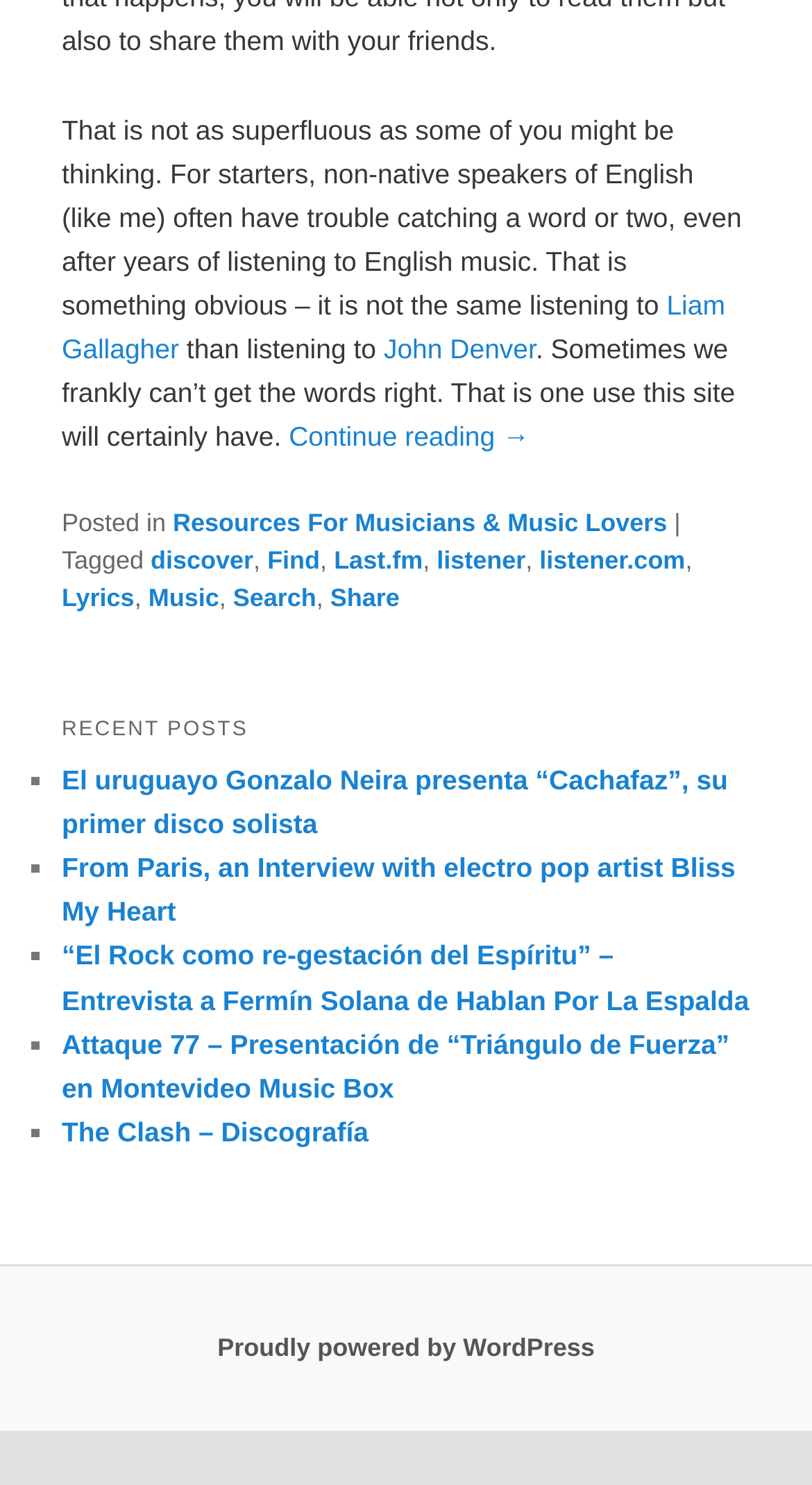Use a single word or phrase to respond to the question:
How many recent posts are listed on the webpage?

5